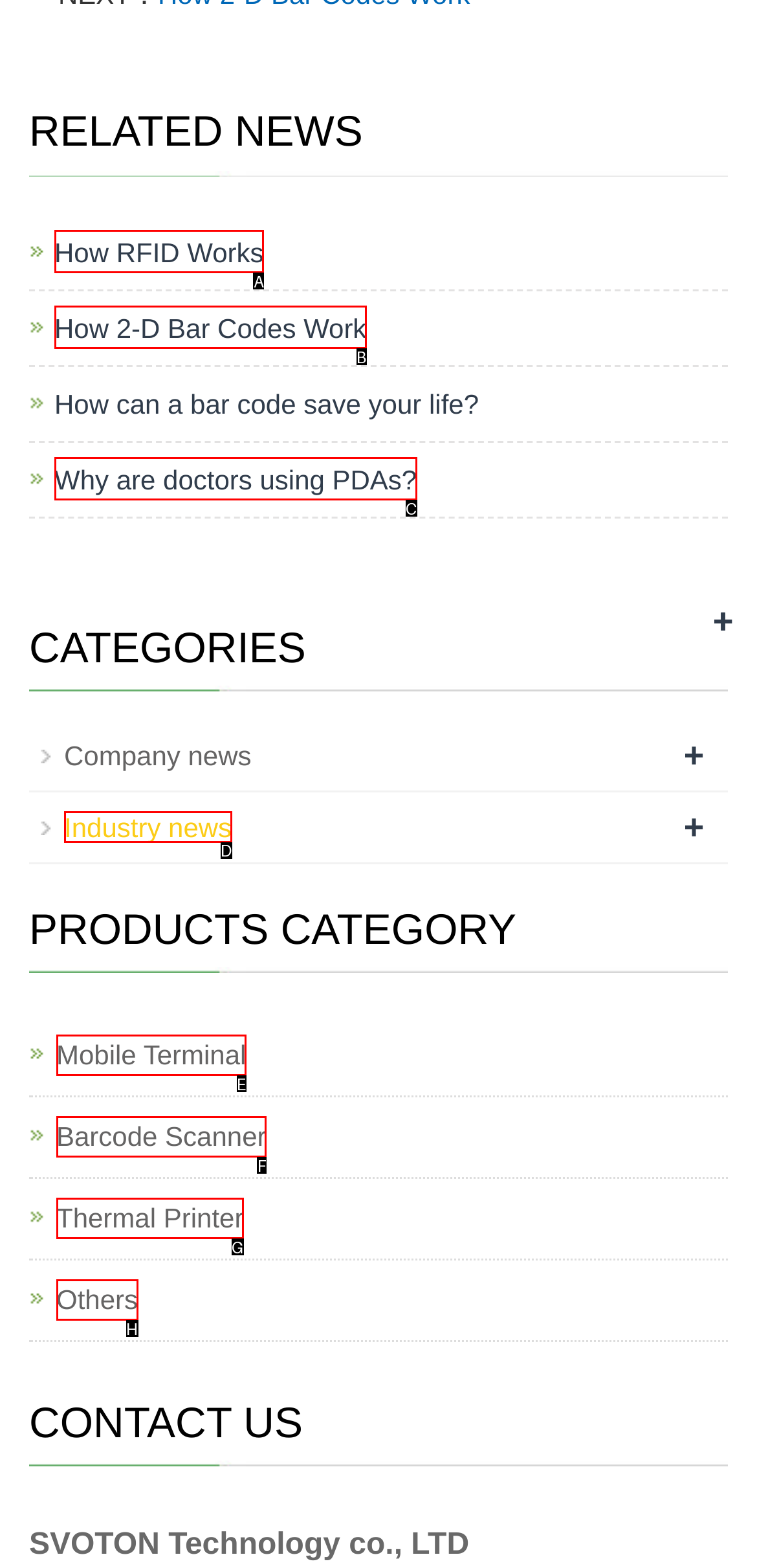From the provided choices, determine which option matches the description: Others+. Respond with the letter of the correct choice directly.

H